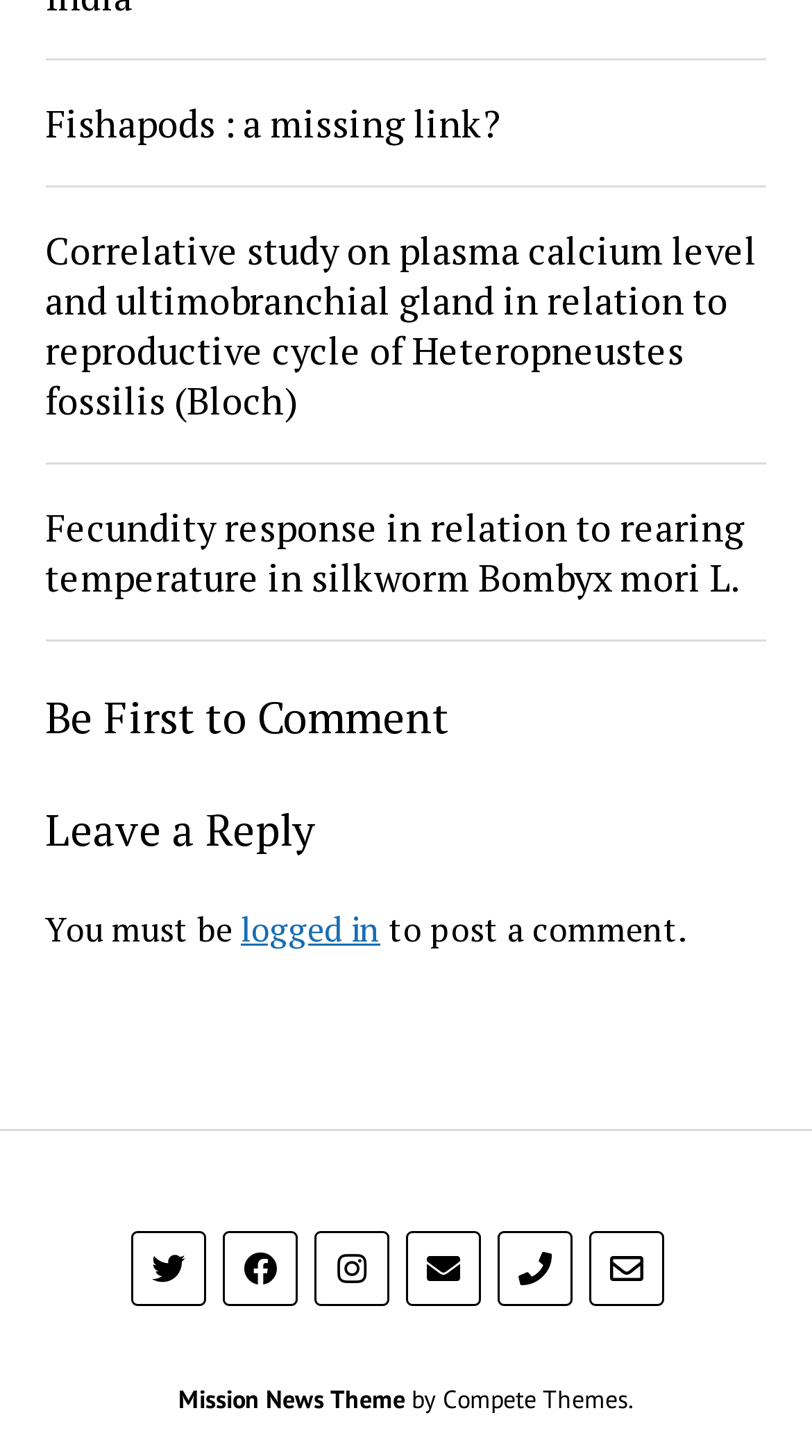What is the text of the static text element next to the 'logged in' link?
Give a detailed response to the question by analyzing the screenshot.

The static text element with ID 334 is located next to the 'logged in' link with ID 335. The OCR text of this static text element is 'You must be'.